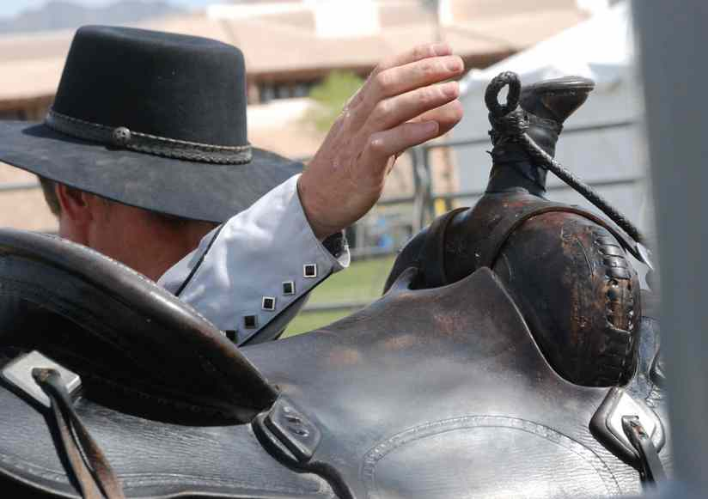What is the saddle made of?
Refer to the image and respond with a one-word or short-phrase answer.

leather